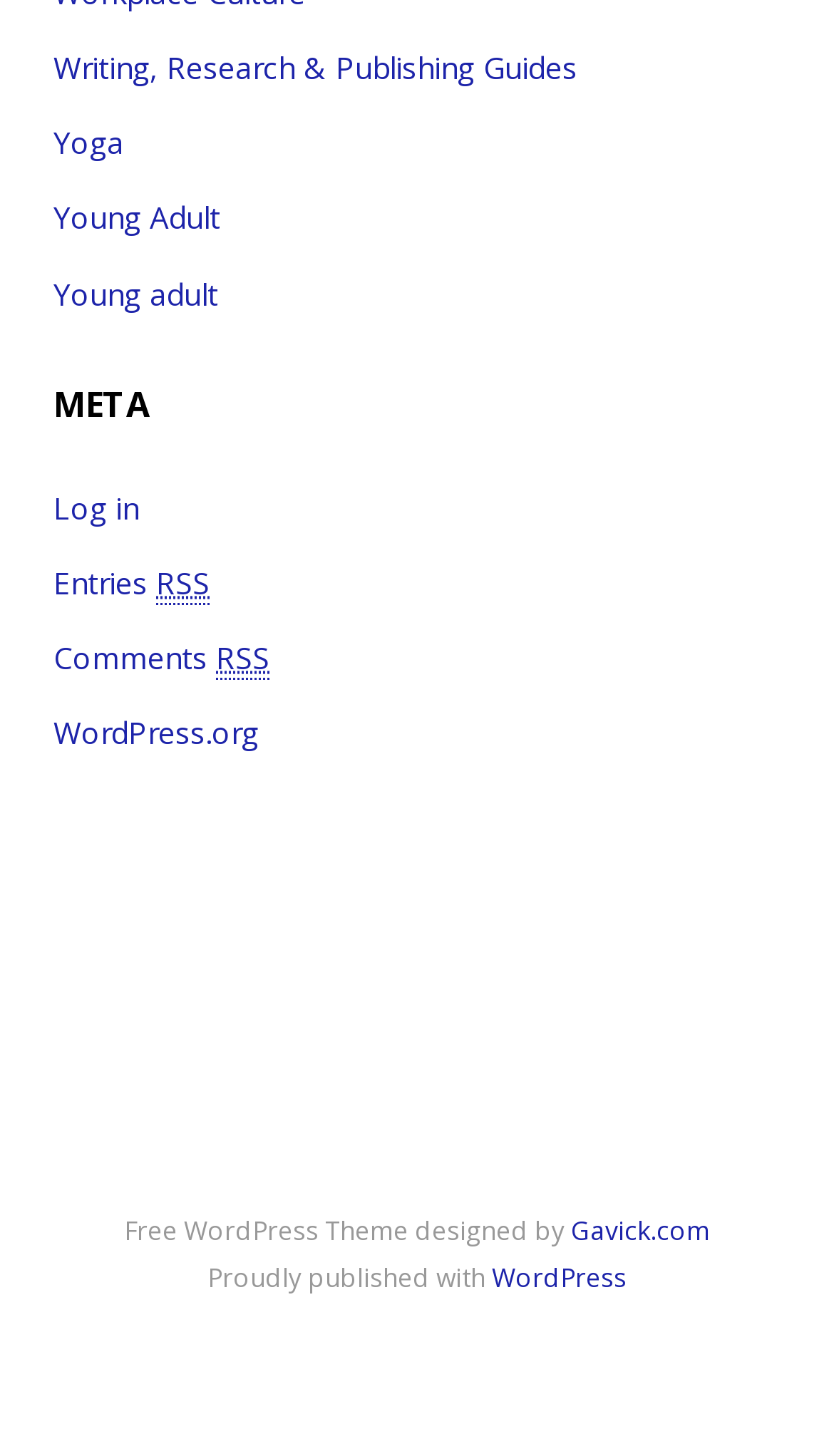Provide the bounding box coordinates for the area that should be clicked to complete the instruction: "Go to the Sample Page".

[0.65, 0.614, 0.706, 0.661]